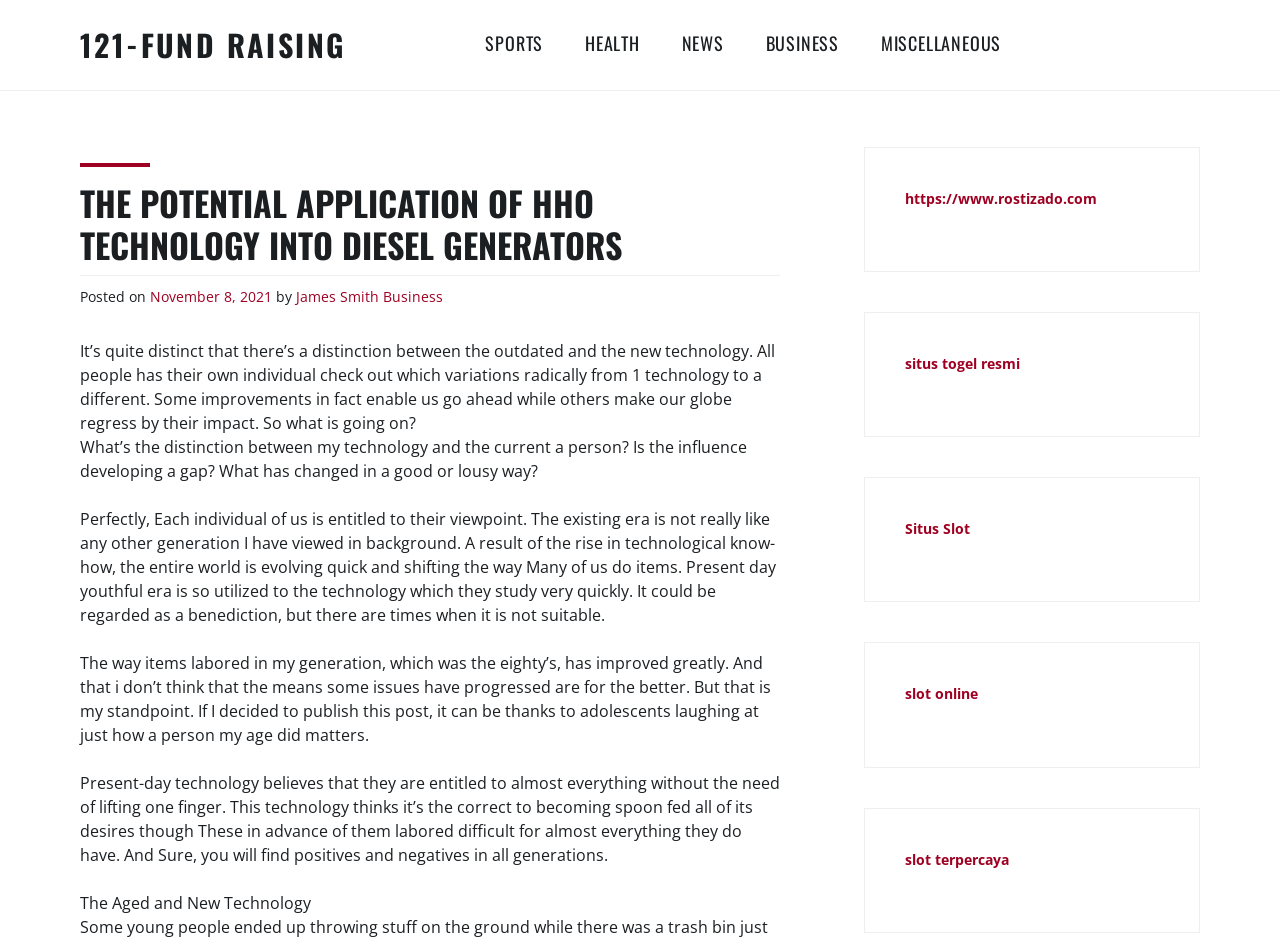What is the category of the article?
Look at the image and answer with only one word or phrase.

Business